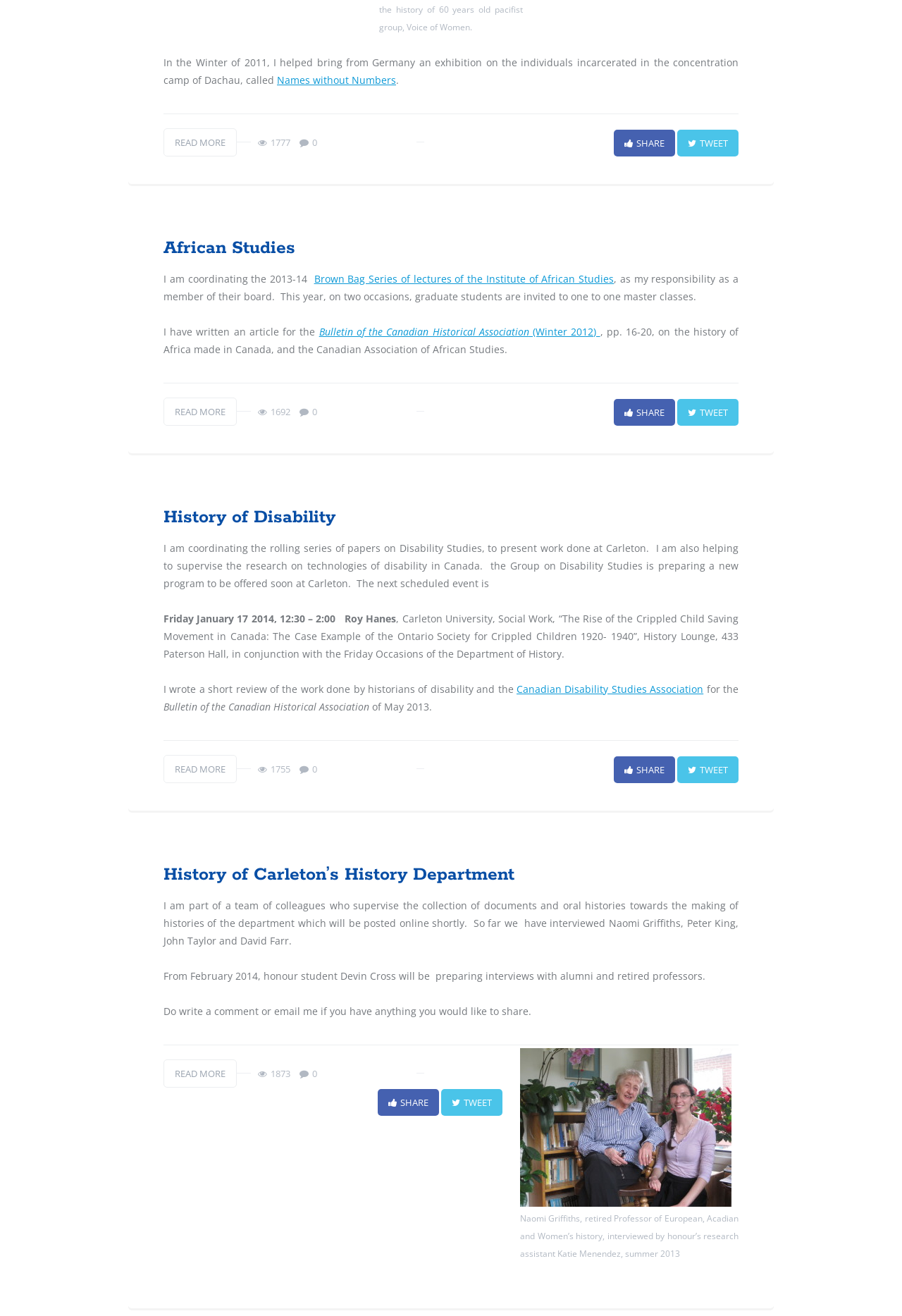Given the description of the UI element: "Read More", predict the bounding box coordinates in the form of [left, top, right, bottom], with each value being a float between 0 and 1.

[0.181, 0.302, 0.262, 0.323]